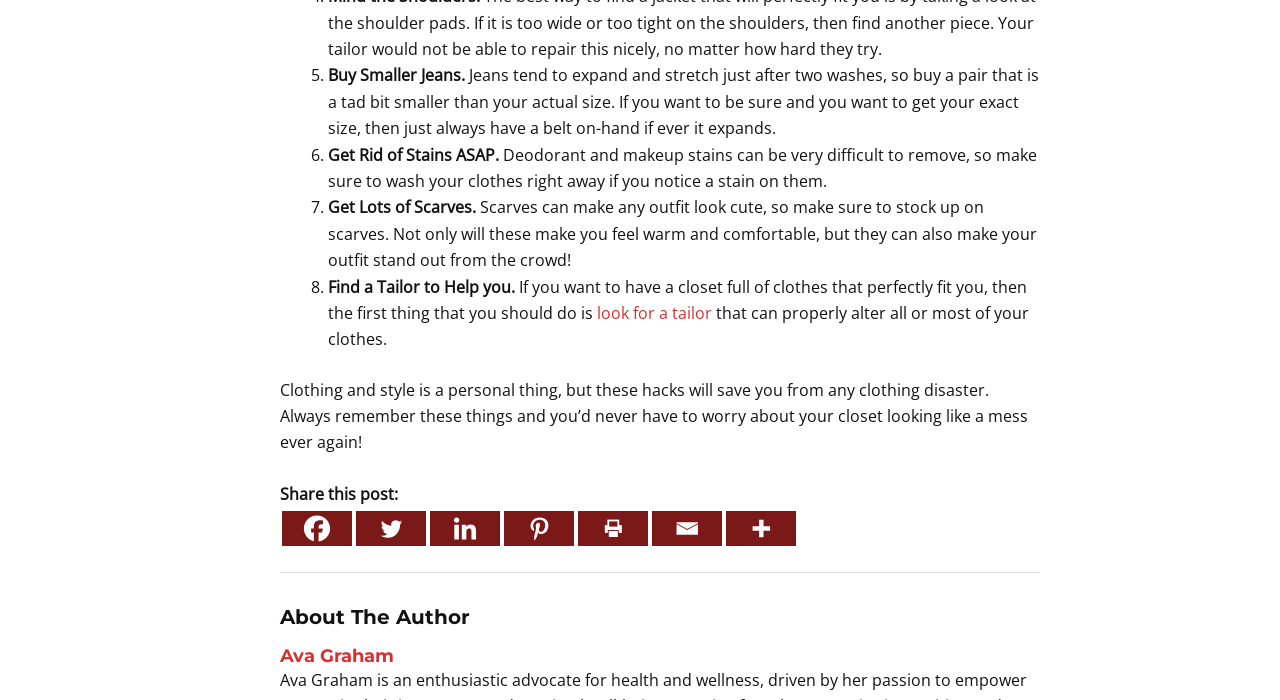Please answer the following question as detailed as possible based on the image: 
What is the sixth tip for clothing?

The sixth tip is mentioned in the list of tips, which is 'Get Rid of Stains ASAP'. This tip is accompanied by a description that explains the importance of washing clothes immediately if a stain is noticed.